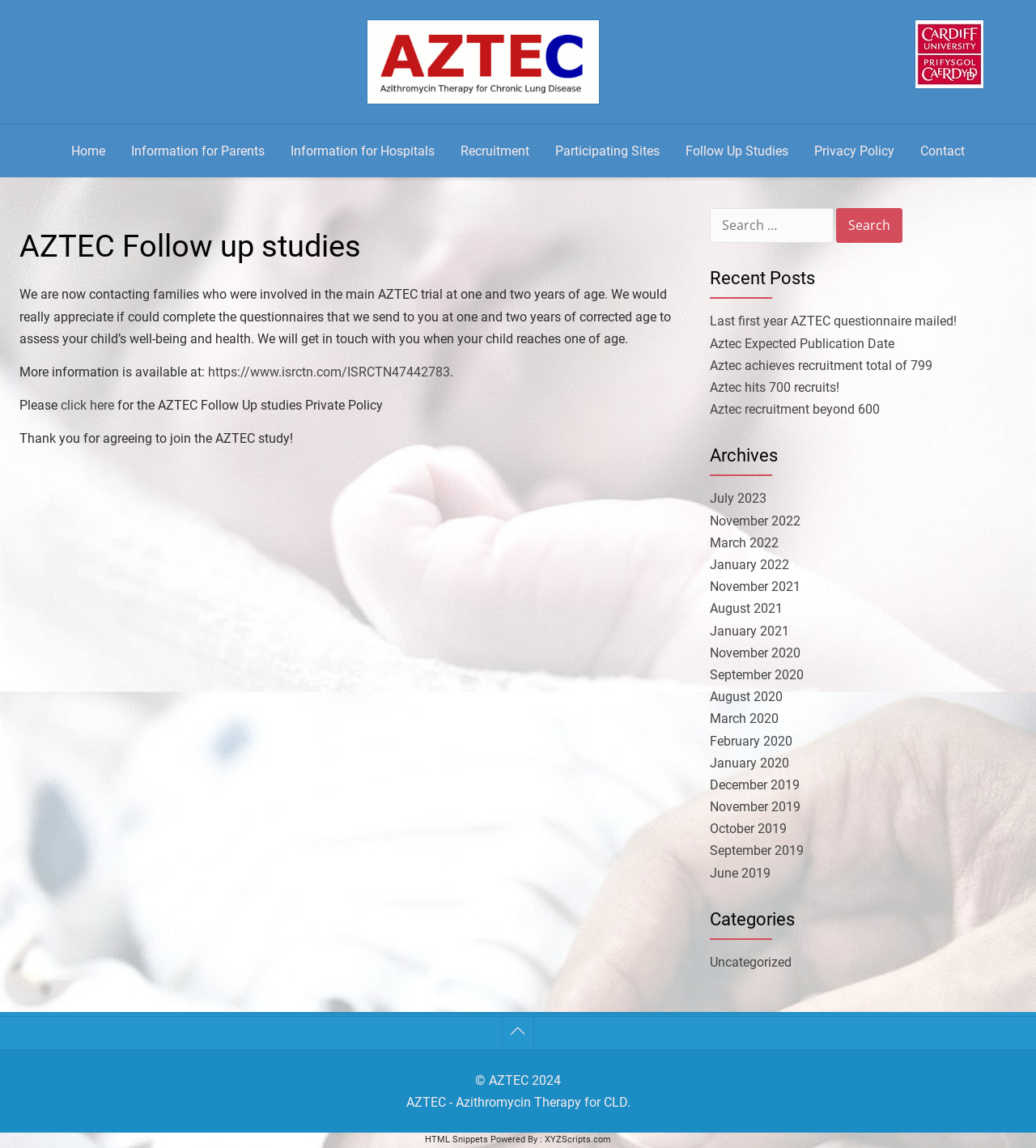Predict the bounding box coordinates of the UI element that matches this description: "XYZScripts.com". The coordinates should be in the format [left, top, right, bottom] with each value between 0 and 1.

[0.526, 0.988, 0.59, 0.997]